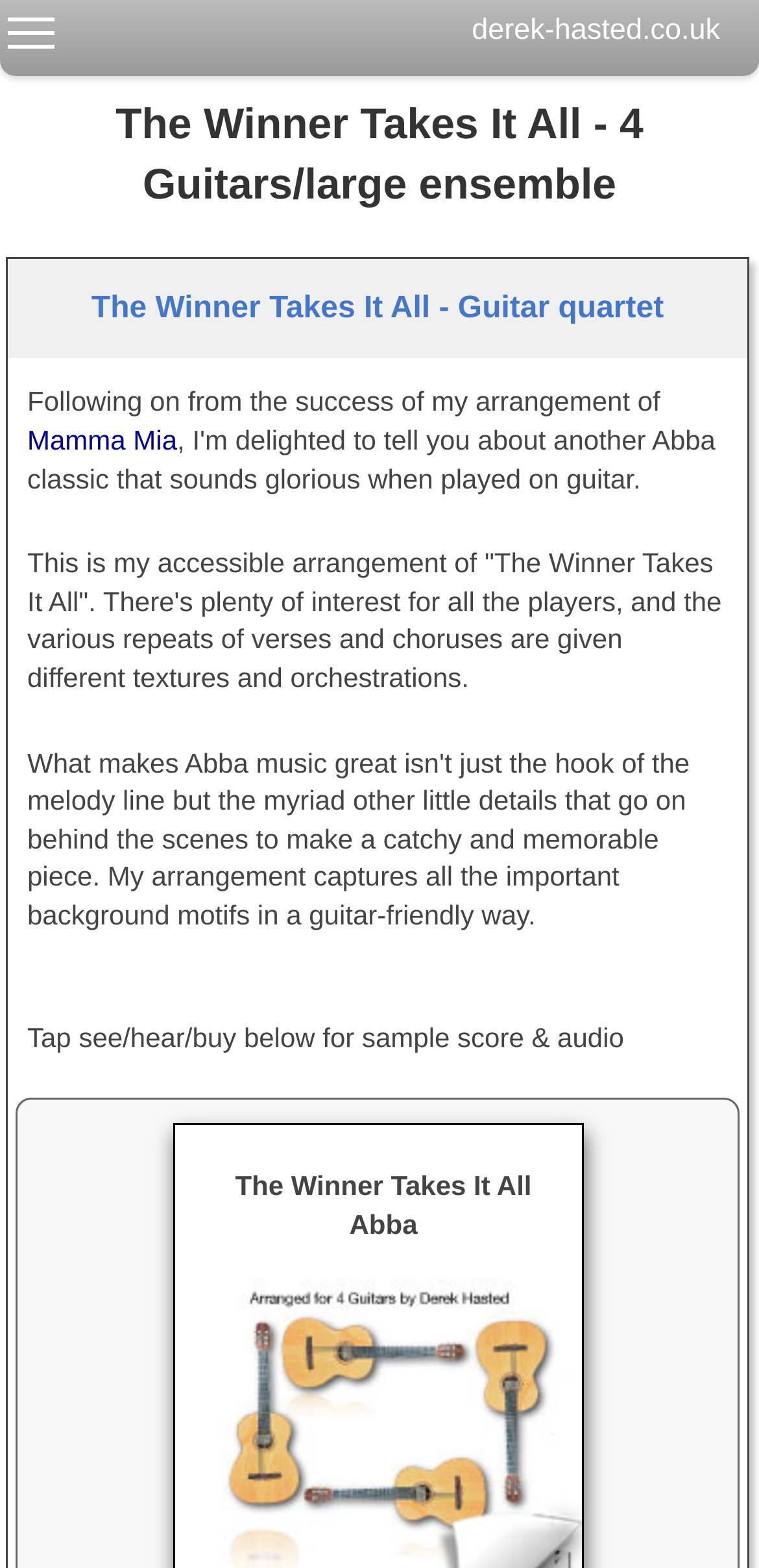From the element description: "Mamma Mia", extract the bounding box coordinates of the UI element. The coordinates should be expressed as four float numbers between 0 and 1, in the order [left, top, right, bottom].

[0.036, 0.271, 0.233, 0.29]